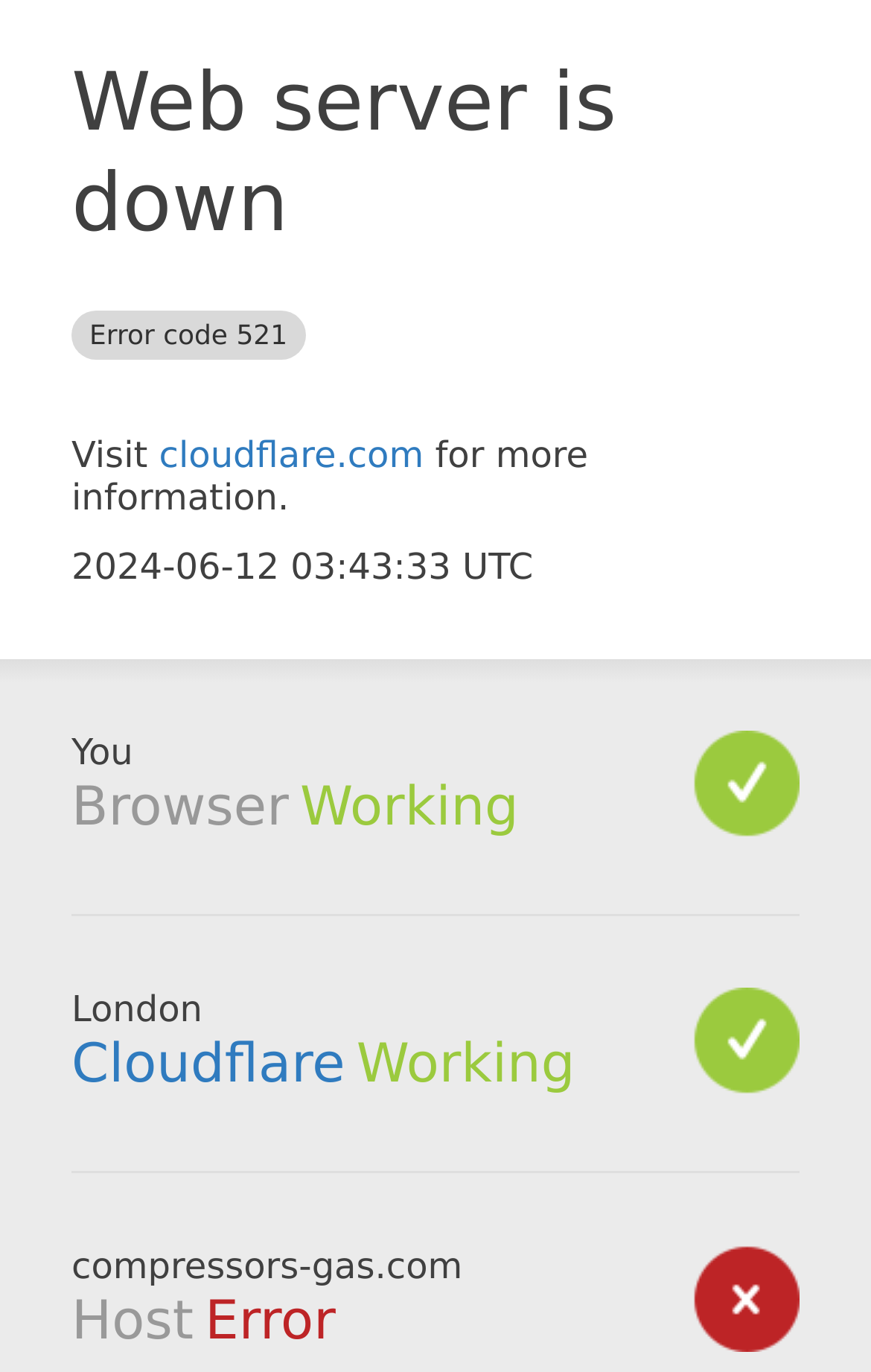Please identify the primary heading of the webpage and give its text content.

Web server is down Error code 521